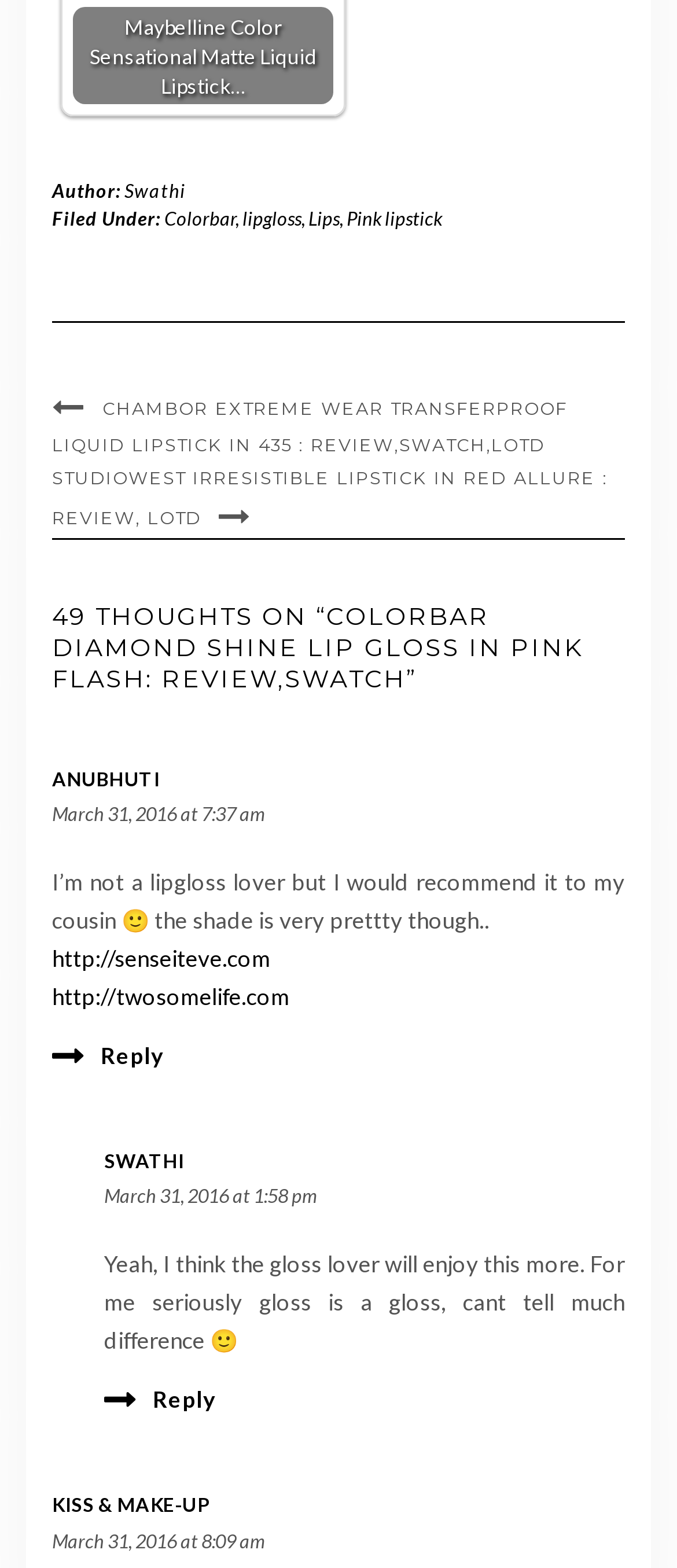Find the bounding box coordinates for the element that must be clicked to complete the instruction: "Visit the website 'senseiteve.com'". The coordinates should be four float numbers between 0 and 1, indicated as [left, top, right, bottom].

[0.077, 0.602, 0.4, 0.62]